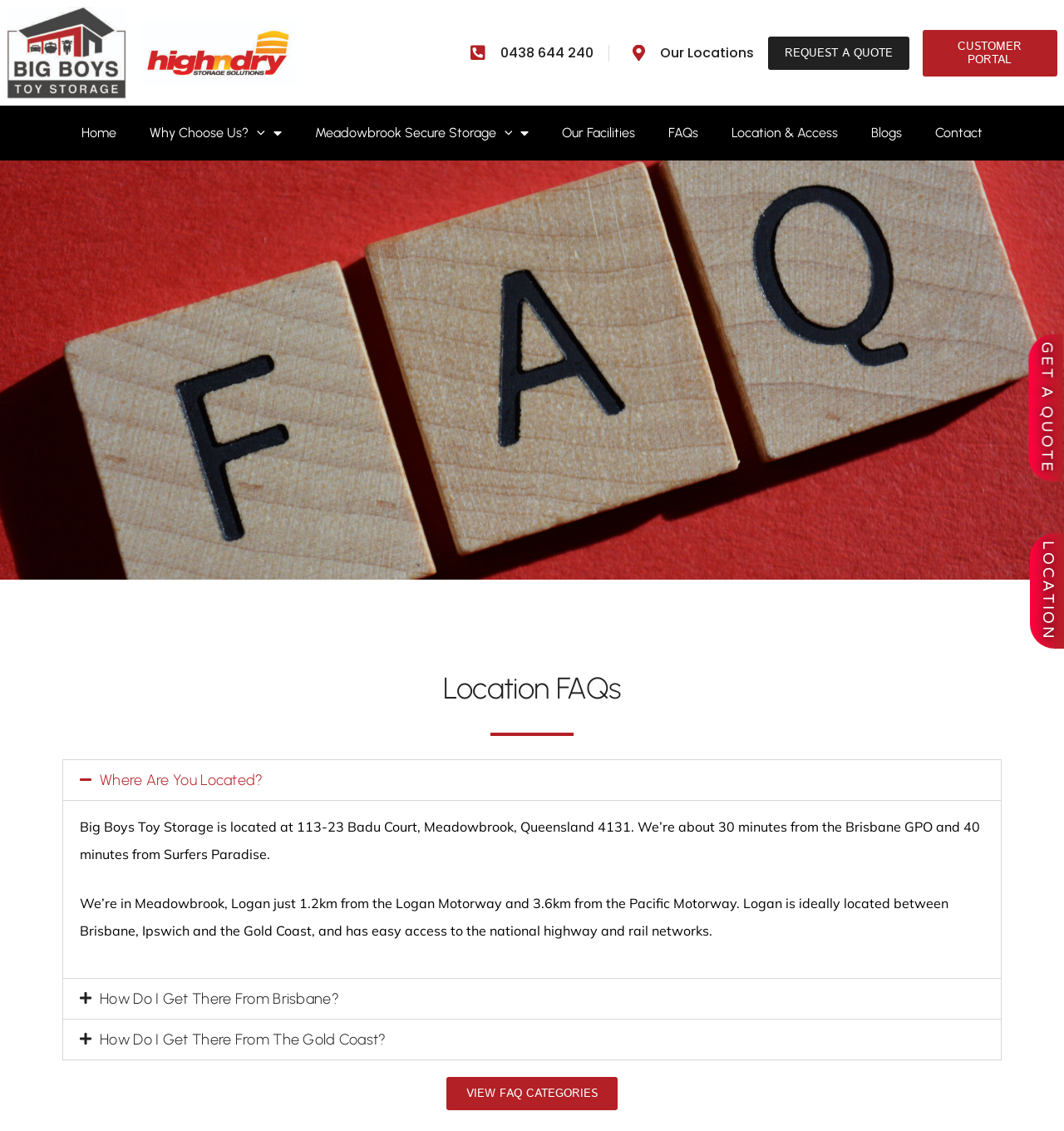Offer a meticulous caption that includes all visible features of the webpage.

The webpage is about Big Boys Toy Storage, specifically its location and FAQs. At the top, there are several links to different sections of the website, including "Home", "Why Choose Us?", "Meadowbrook Secure Storage", "Our Facilities", "FAQs", "Location & Access", "Blogs", and "Contact". 

Below these links, there is a heading "Location FAQs" followed by a section with three buttons: "Where Are You Located?", "How Do I Get There From Brisbane?", and "How Do I Get There From The Gold Coast?". The first button is expanded, showing two paragraphs of text that describe the location of Big Boys Toy Storage, including its address and proximity to major cities and highways.

To the right of the "Location FAQs" section, there are two links: "GET A QUOTE" and "LOCATION". At the very top of the page, there are also several links, including "0438 644 240", "Our Locations", "REQUEST A QUOTE", and "CUSTOMER PORTAL".